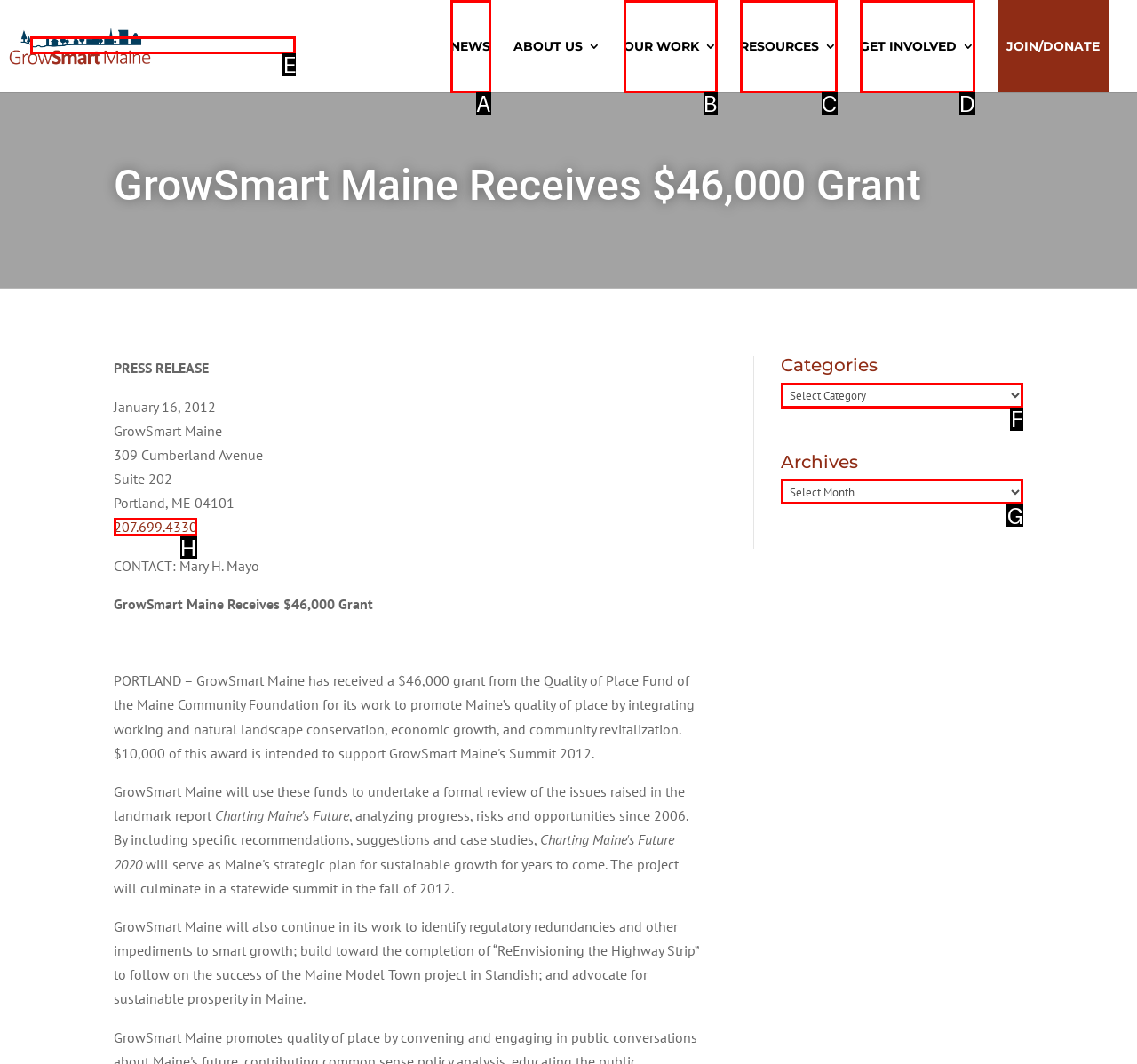Select the letter of the element you need to click to complete this task: contact GrowSmart Maine
Answer using the letter from the specified choices.

H